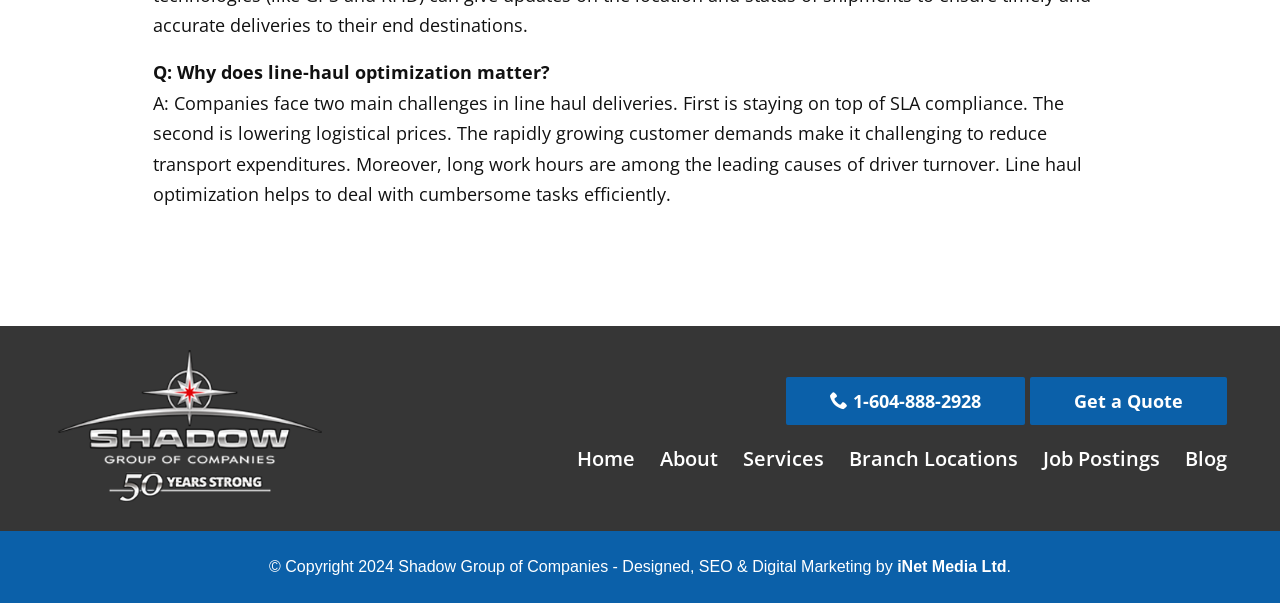Please locate the bounding box coordinates for the element that should be clicked to achieve the following instruction: "Call the phone number". Ensure the coordinates are given as four float numbers between 0 and 1, i.e., [left, top, right, bottom].

[0.614, 0.626, 0.801, 0.705]